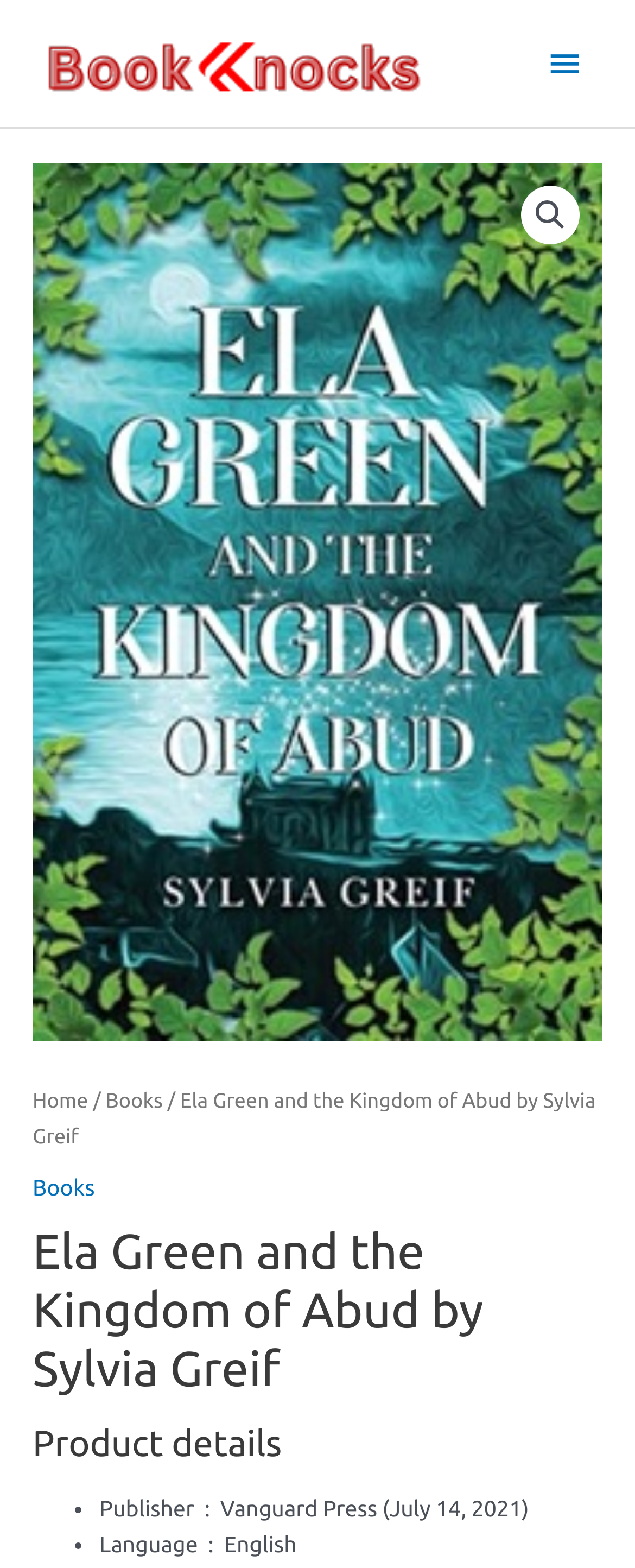Extract the primary heading text from the webpage.

Ela Green and the Kingdom of Abud by Sylvia Greif